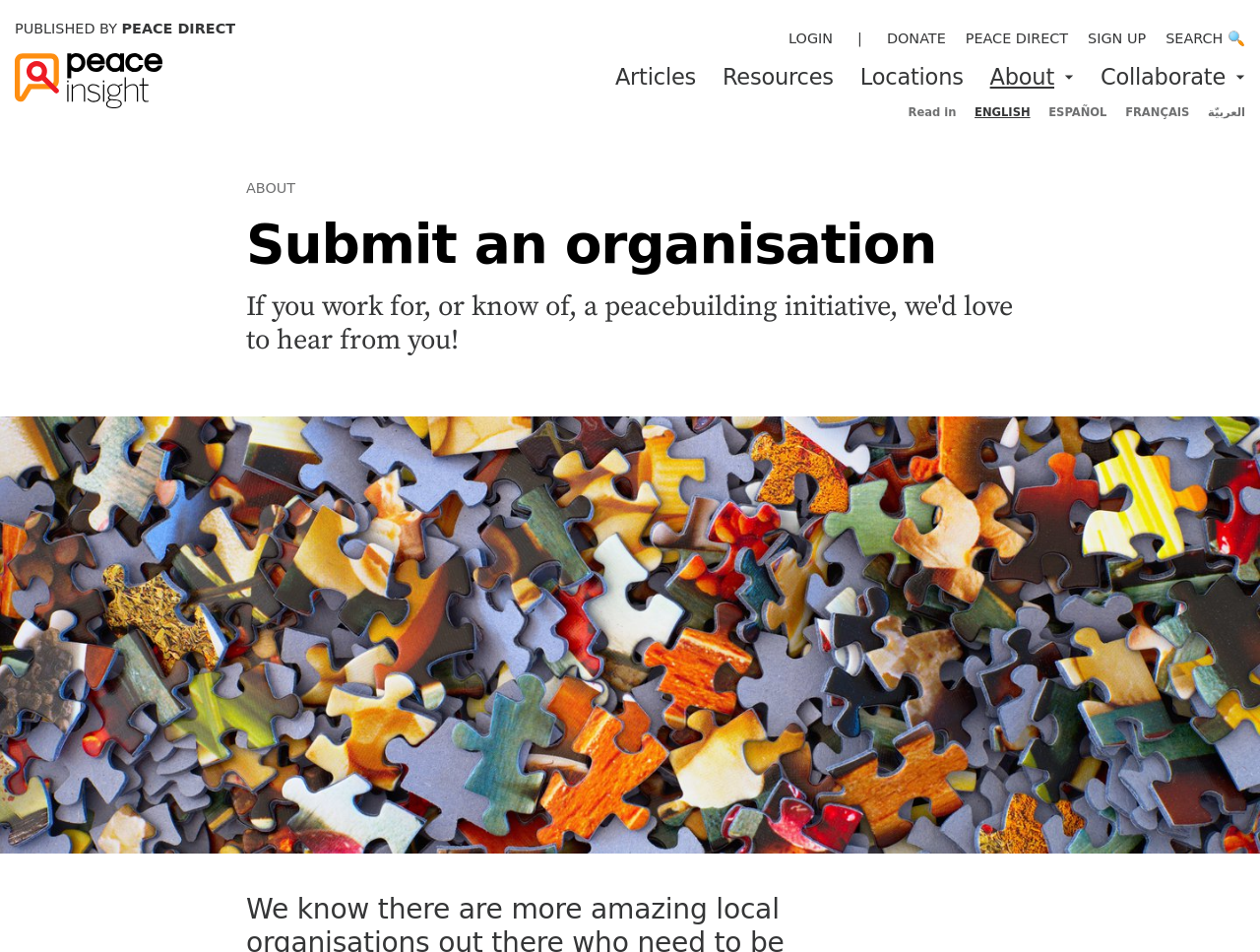Determine the bounding box coordinates of the element that should be clicked to execute the following command: "go to the about page".

[0.786, 0.066, 0.837, 0.096]